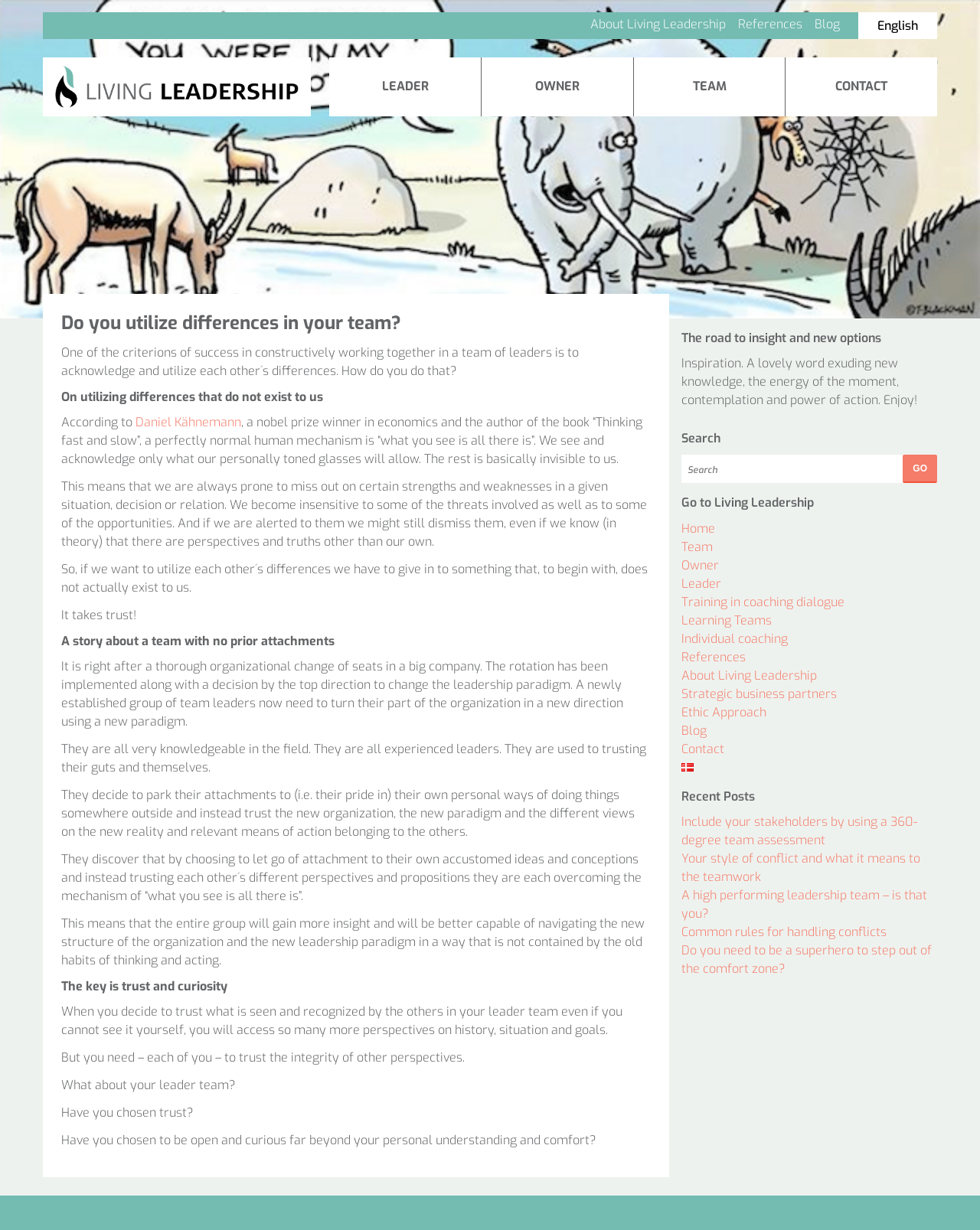Please specify the bounding box coordinates of the element that should be clicked to execute the given instruction: 'Click on the 'About Living Leadership' link'. Ensure the coordinates are four float numbers between 0 and 1, expressed as [left, top, right, bottom].

[0.596, 0.01, 0.747, 0.03]